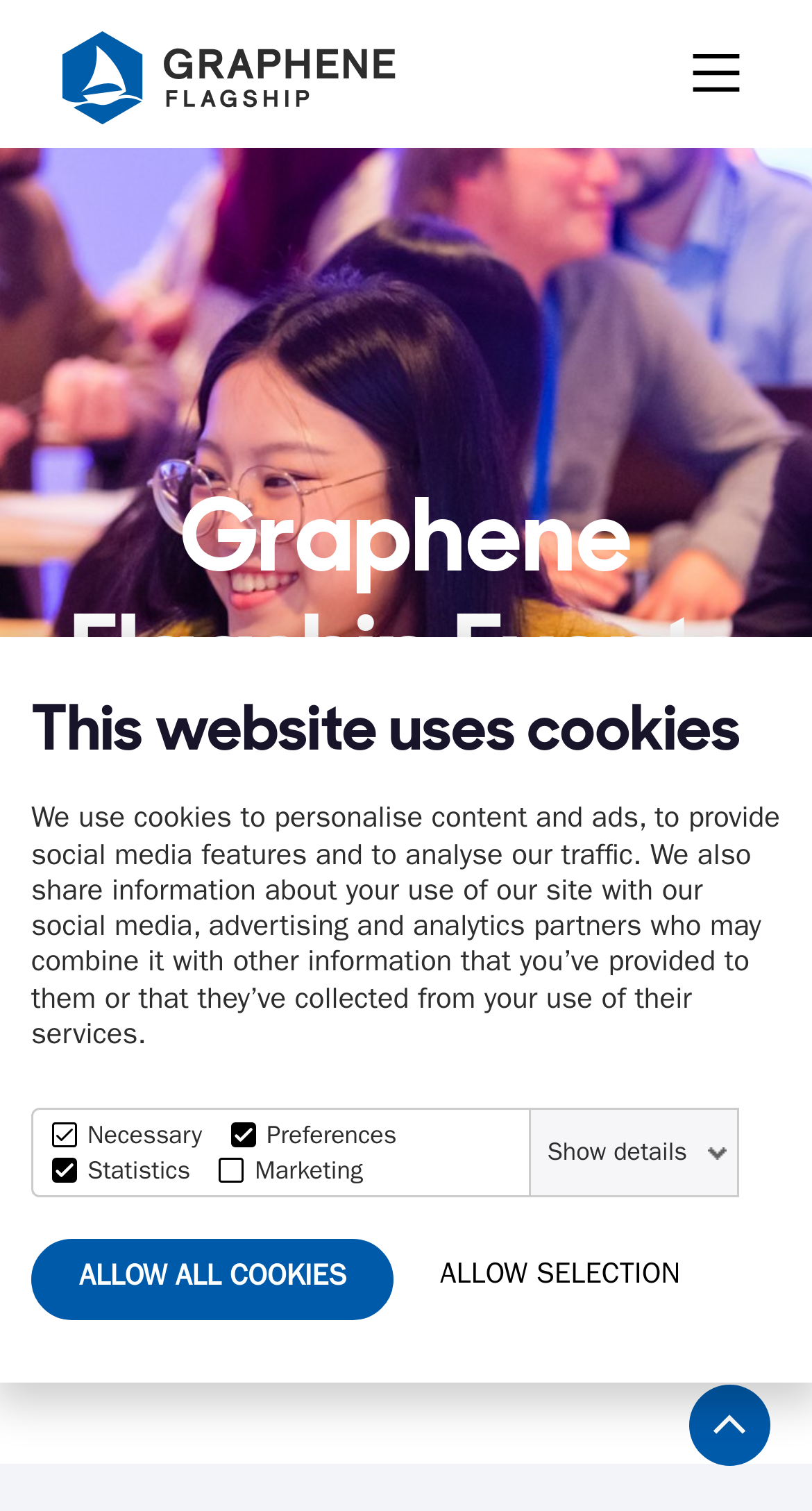What is the main category of the webpage?
Please provide a comprehensive answer based on the visual information in the image.

The main category of the webpage is Events, as indicated by the region element with the heading 'Graphene Flagship Events'.